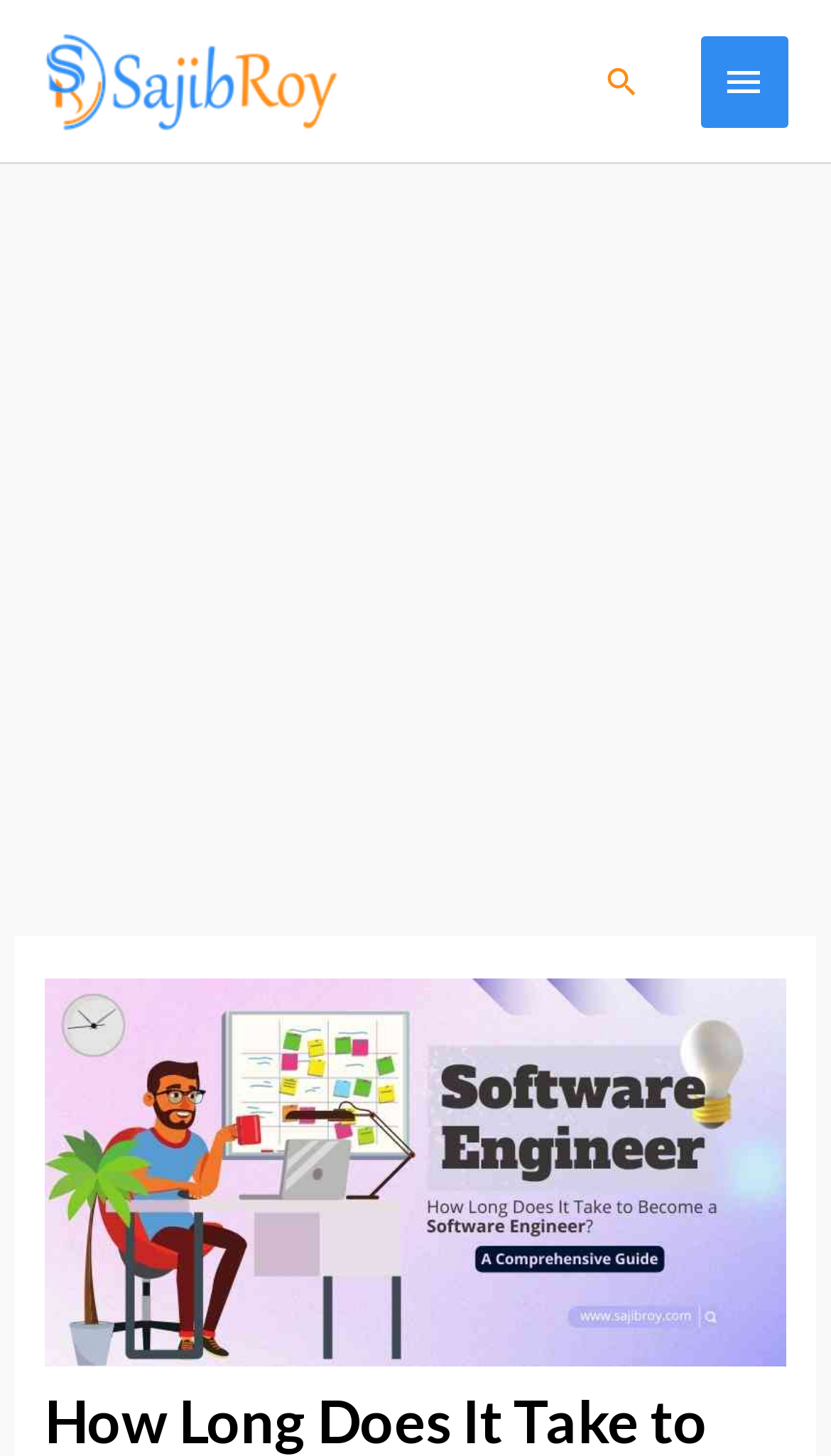Answer the question using only a single word or phrase: 
What is the logo on the top left corner?

Sajib Roy Logo